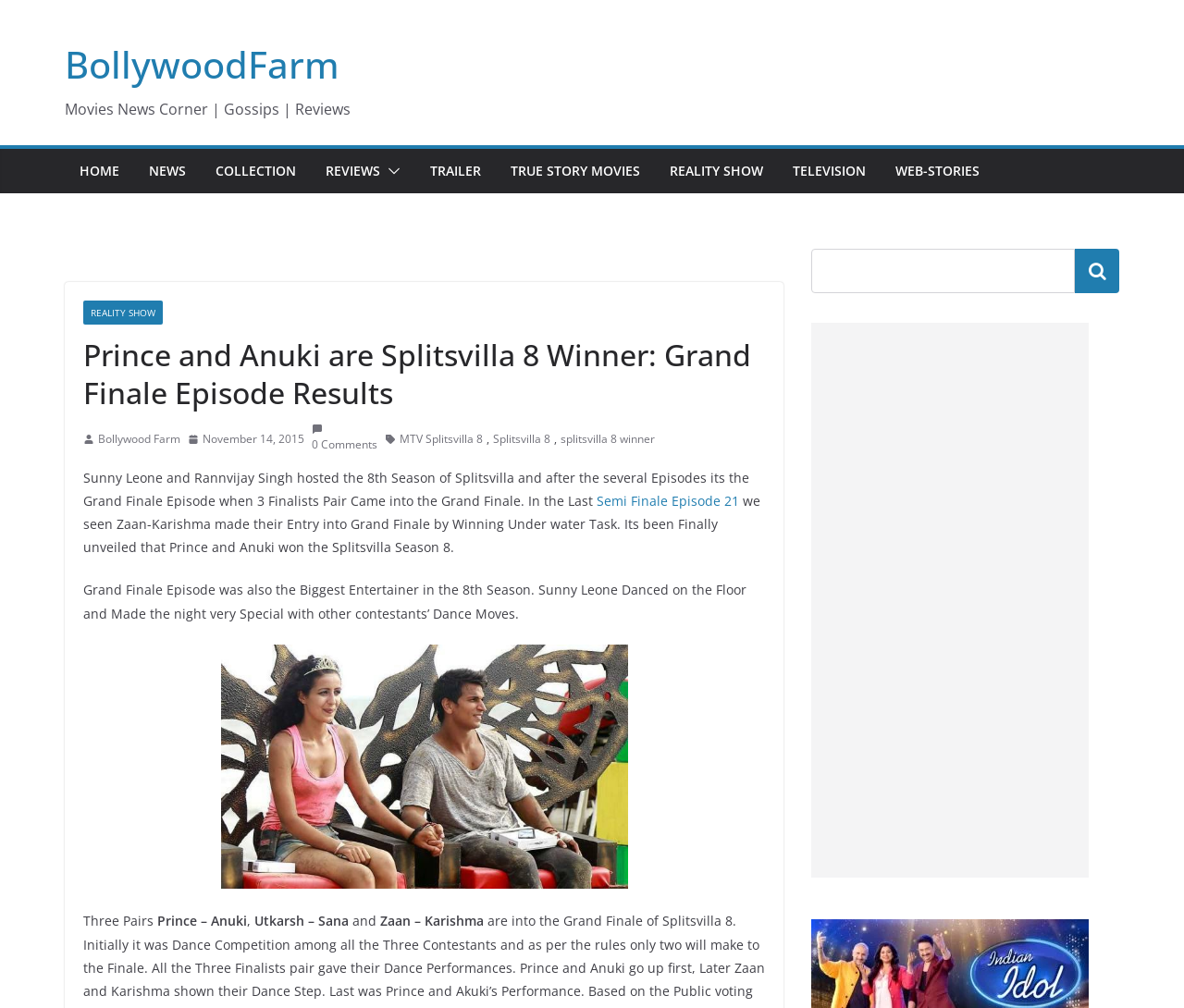Please extract the primary headline from the webpage.

Prince and Anuki are Splitsvilla 8 Winner: Grand Finale Episode Results